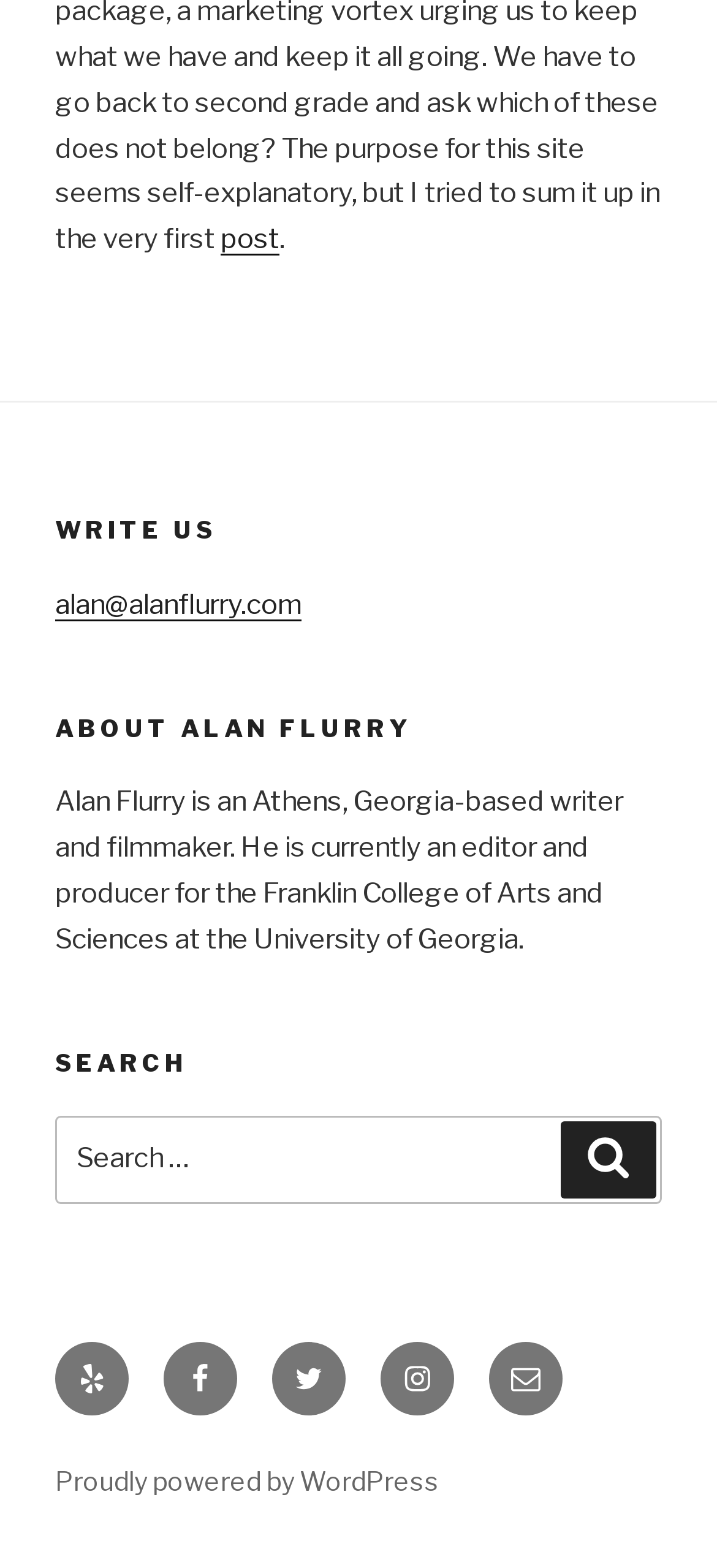Can you specify the bounding box coordinates for the region that should be clicked to fulfill this instruction: "visit the about page".

[0.077, 0.453, 0.923, 0.475]